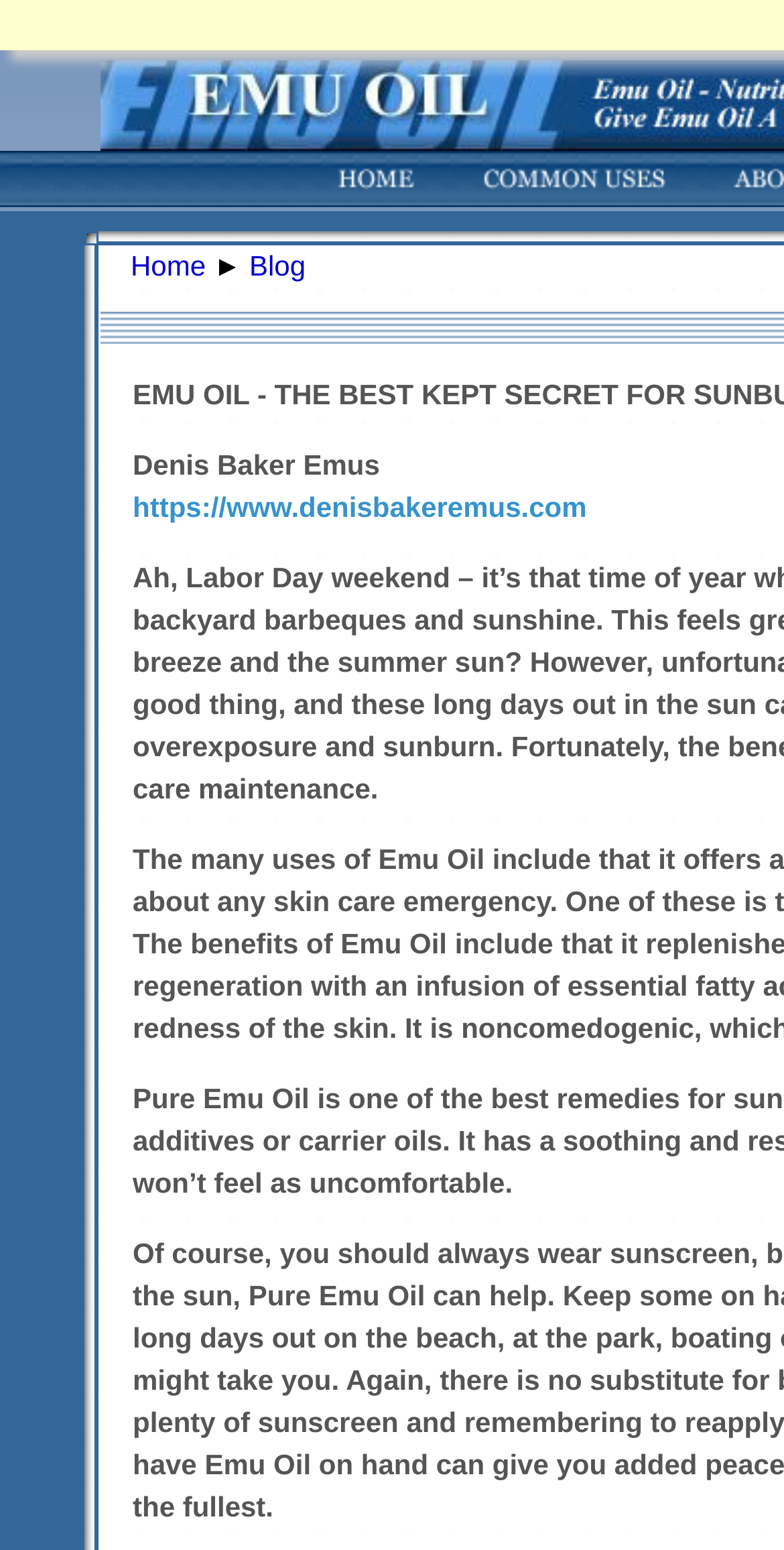Utilize the details in the image to thoroughly answer the following question: Is there an external link on the webpage?

I found a link element with a URL 'https://www.denisbakeremus.com', which is an external link on the webpage.